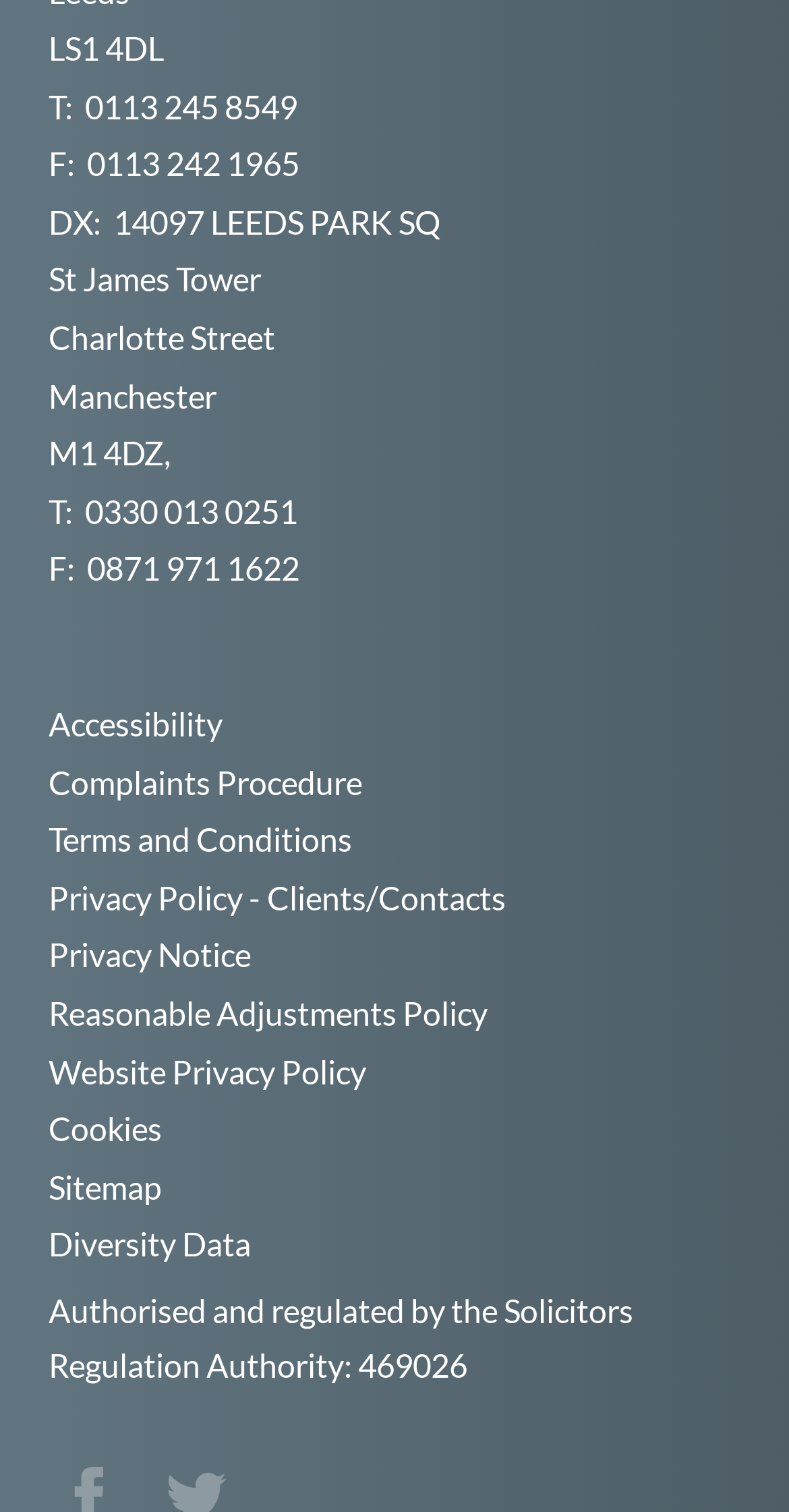Given the element description Privacy Policy - Clients/Contacts, specify the bounding box coordinates of the corresponding UI element in the format (top-left x, top-left y, bottom-right x, bottom-right y). All values must be between 0 and 1.

[0.062, 0.581, 0.641, 0.606]